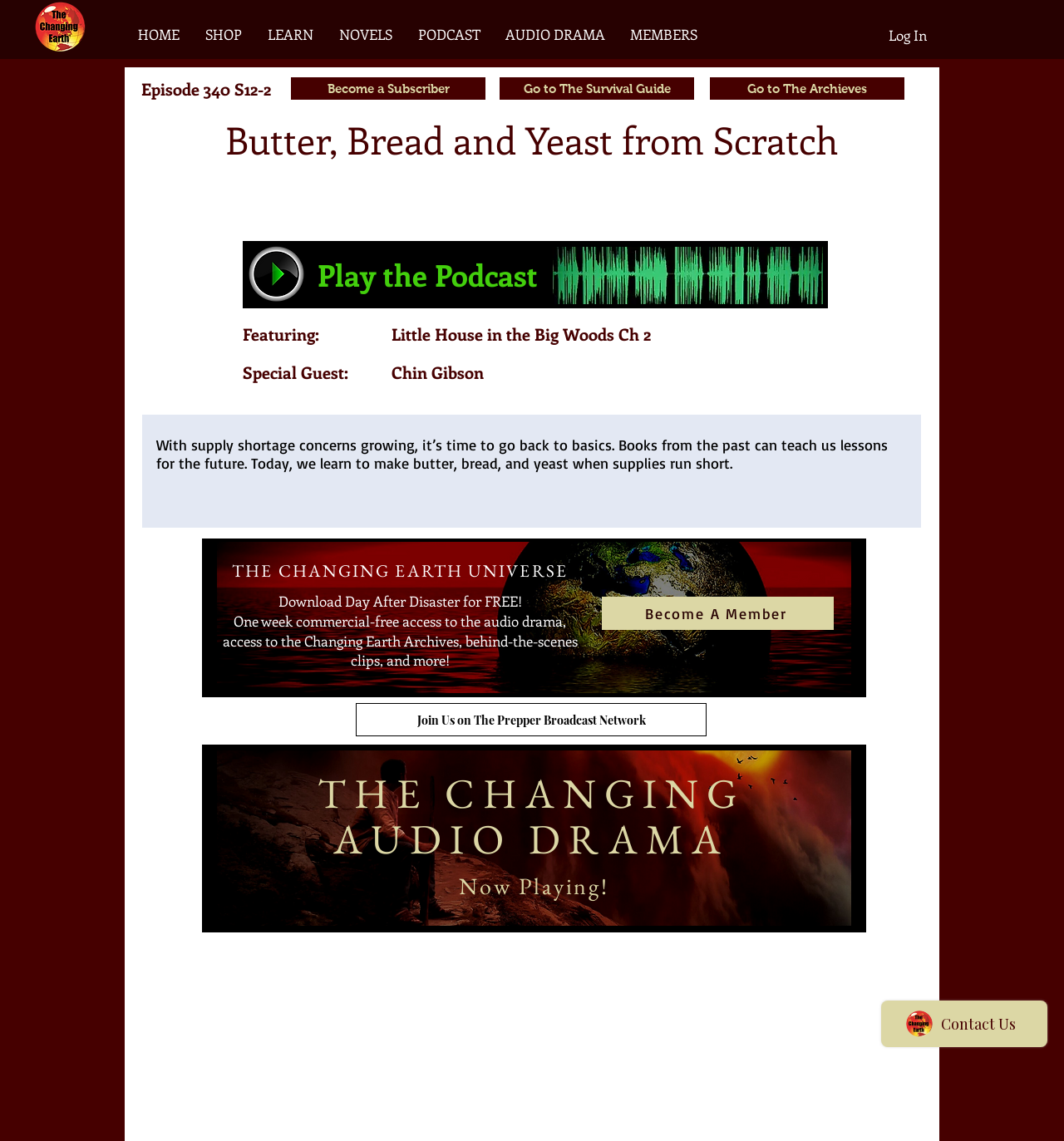Who is the special guest in this episode?
Based on the image, respond with a single word or phrase.

Chin Gibson